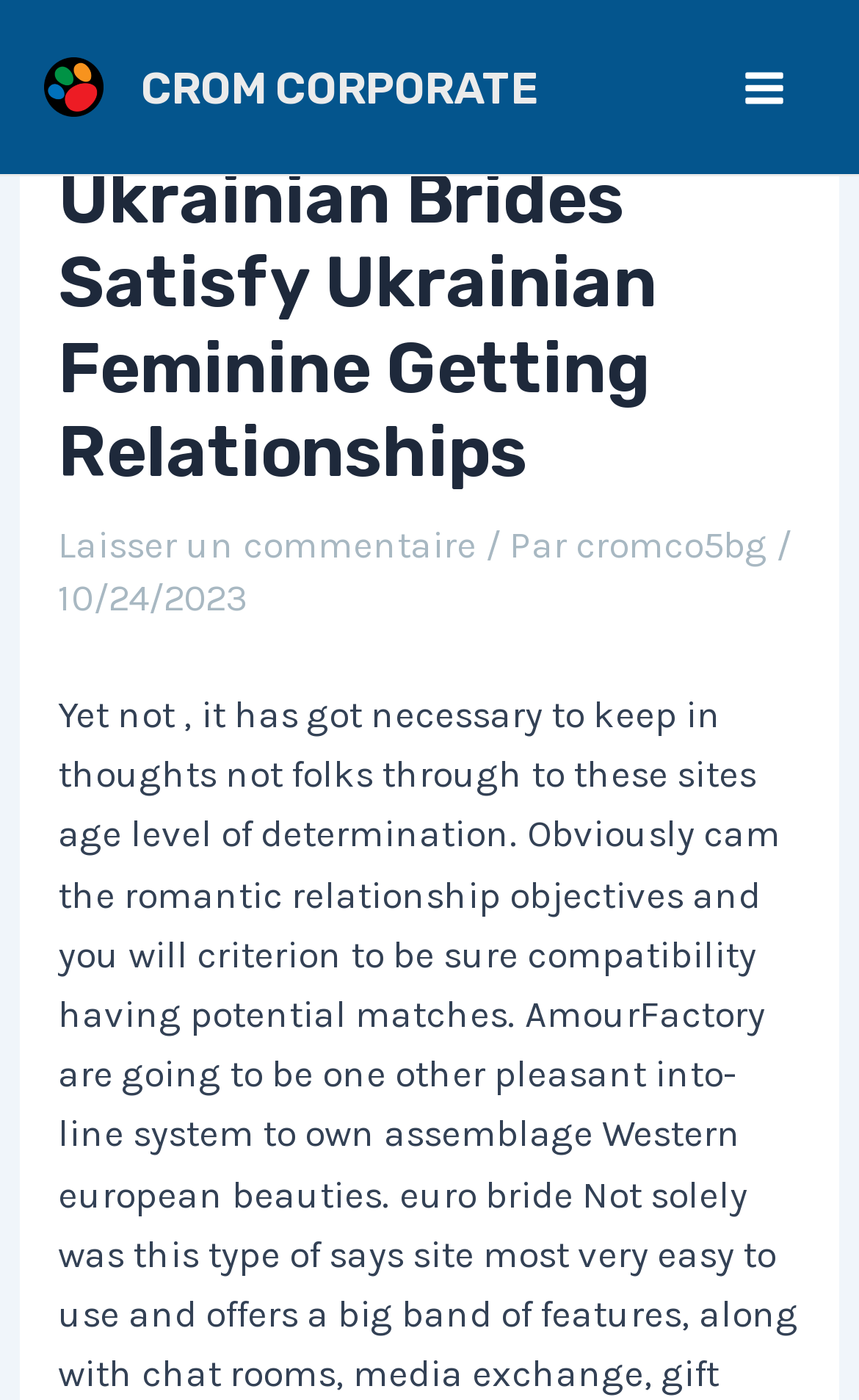How many sections are in the header?
Using the image as a reference, answer the question in detail.

The header section of the webpage is divided into two parts: the top section containing the logo, title, and links, and the bottom section labeled as 'Navigation de l’article'.